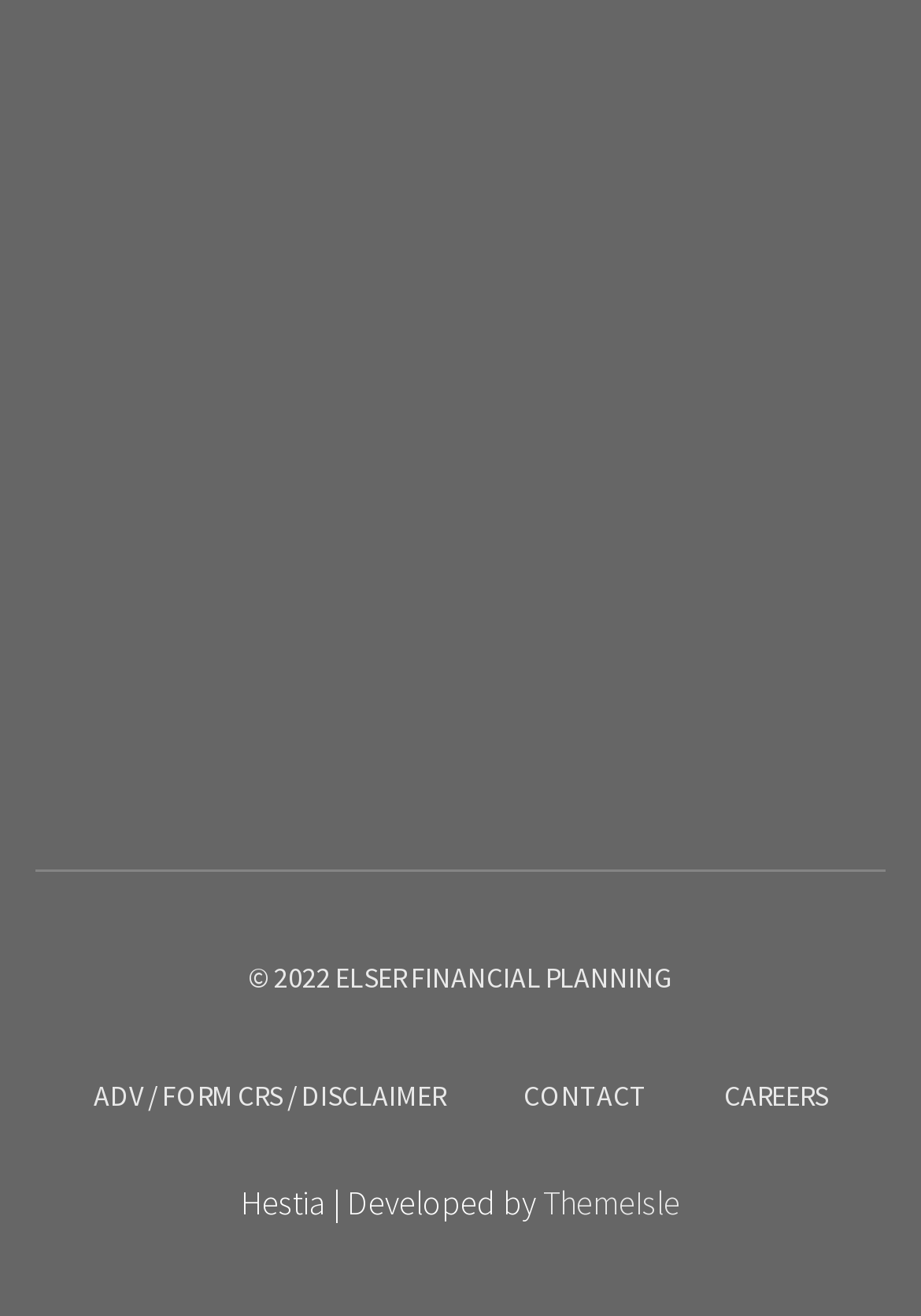How many links are present at the bottom?
Give a comprehensive and detailed explanation for the question.

There are four links present at the bottom of the webpage, namely '© 2022 ELSER FINANCIAL PLANNING', 'ADV / FORM CRS / DISCLAIMER', 'CONTACT', and 'CAREERS'. These links are arranged horizontally and are separated by small gaps.